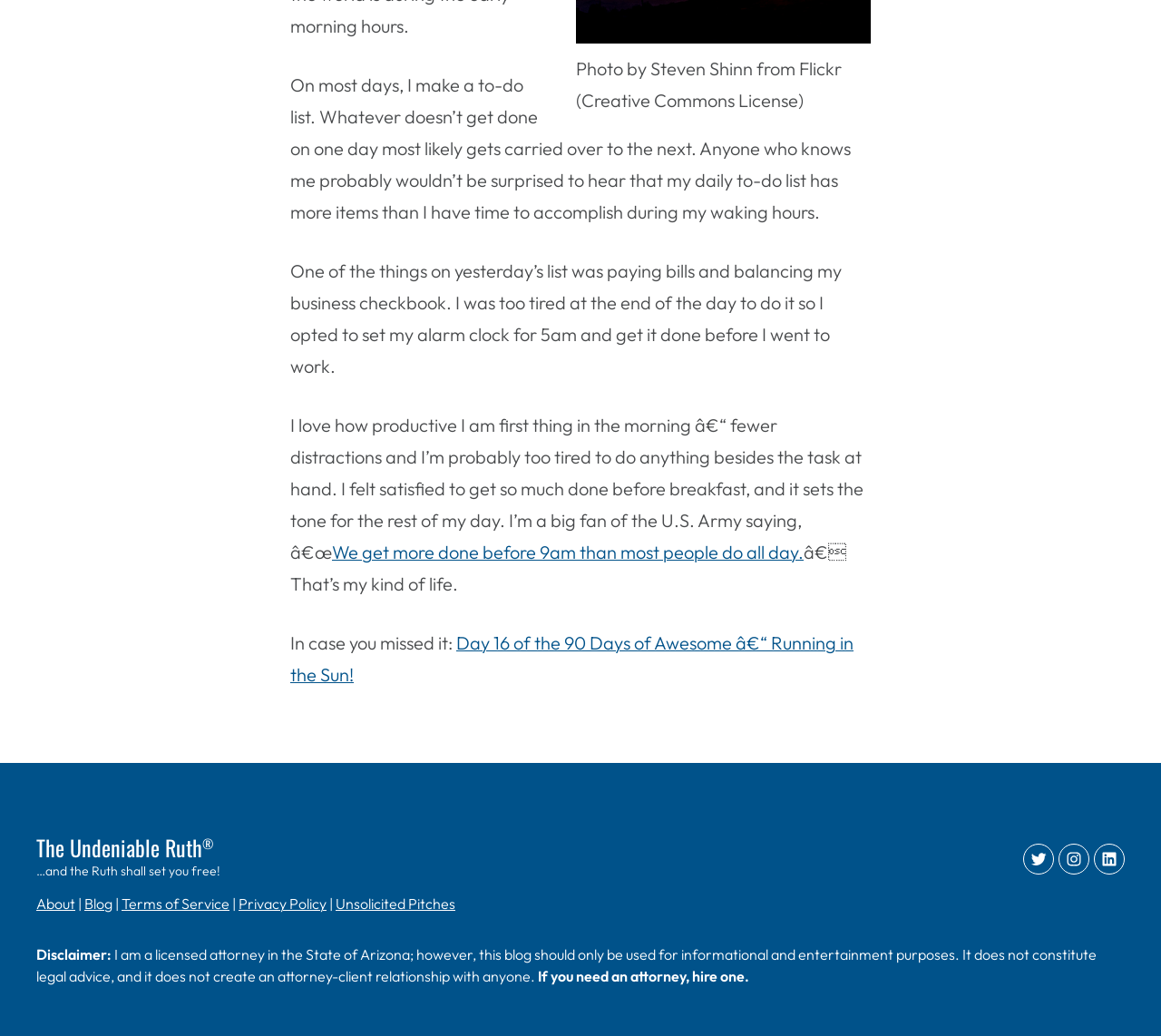Find the bounding box of the web element that fits this description: "Privacy Policy".

[0.205, 0.864, 0.281, 0.881]